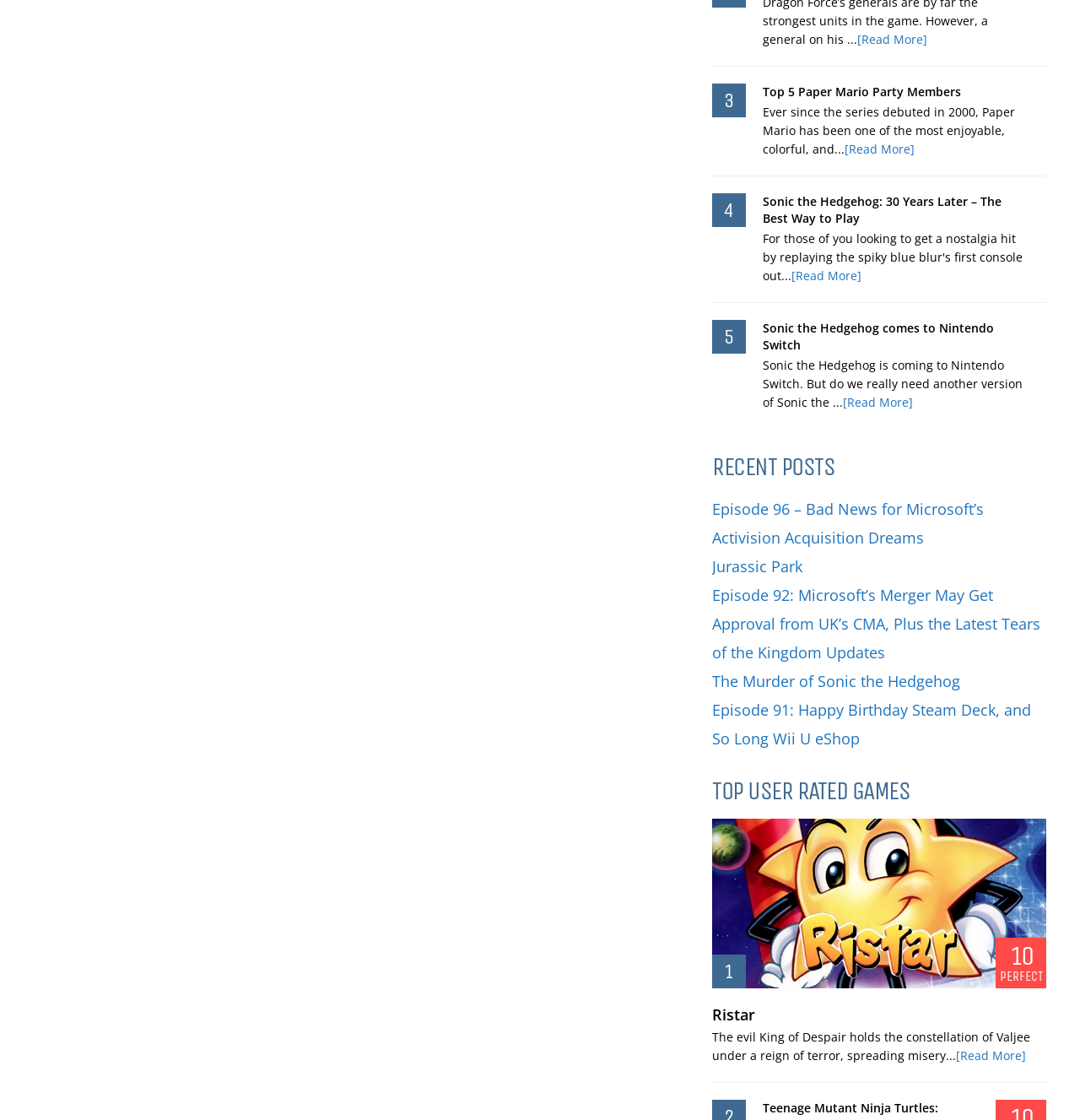Please answer the following question using a single word or phrase: 
What is the topic of the third article?

Sonic the Hedgehog